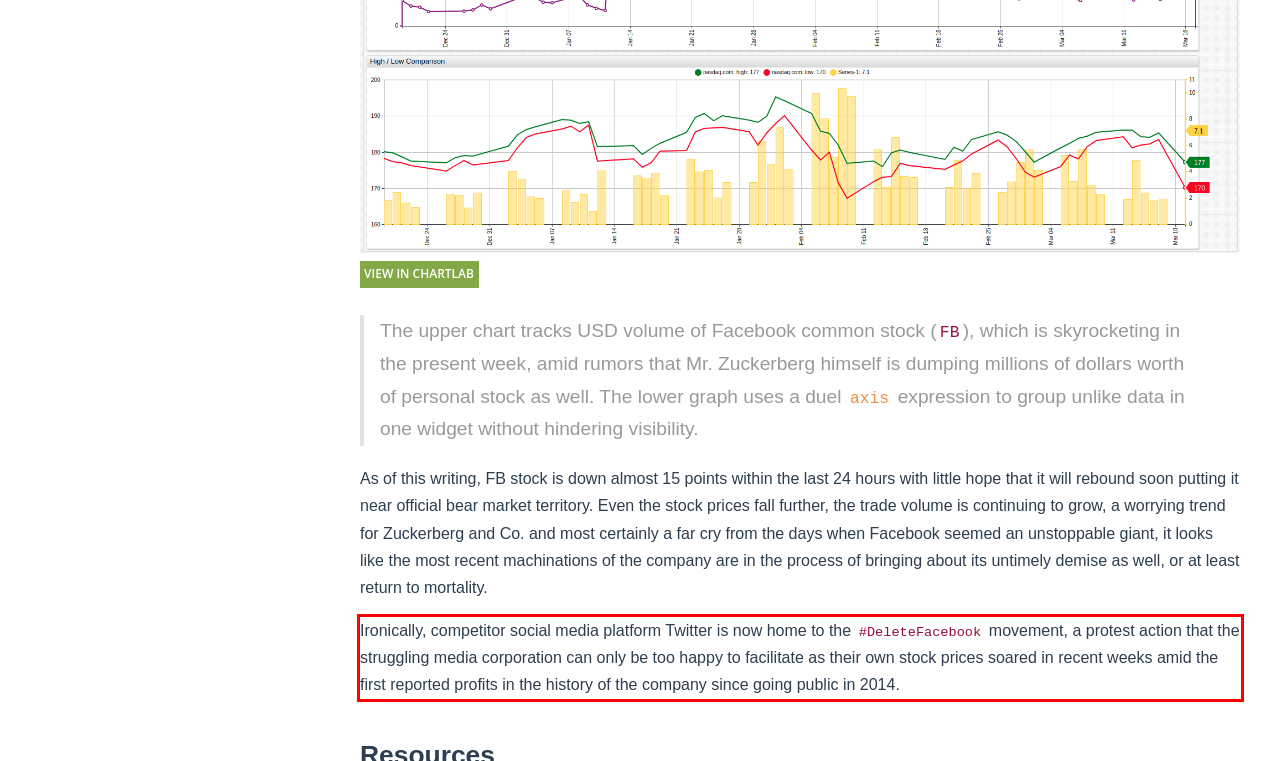Inspect the webpage screenshot that has a red bounding box and use OCR technology to read and display the text inside the red bounding box.

Ironically, competitor social media platform Twitter is now home to the #DeleteFacebook movement, a protest action that the struggling media corporation can only be too happy to facilitate as their own stock prices soared in recent weeks amid the first reported profits in the history of the company since going public in 2014.